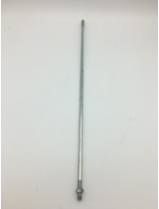What is the shape of the center rod?
Using the image as a reference, give a one-word or short phrase answer.

Elongated